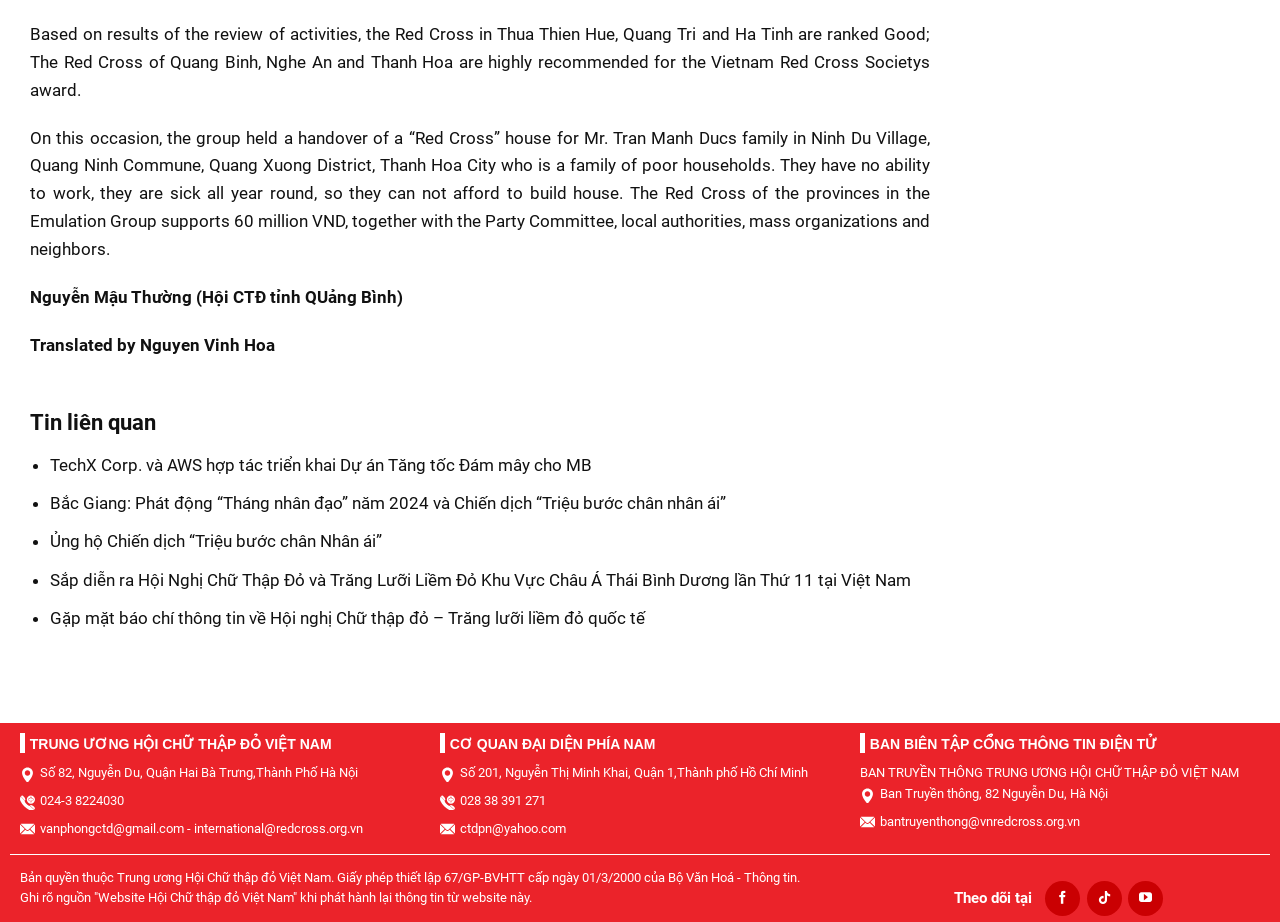Refer to the image and provide an in-depth answer to the question:
What is the email address of the Vietnam Red Cross Society's office in Ho Chi Minh City?

The email address is mentioned at the bottom of the webpage, indicating that the email address of the Vietnam Red Cross Society's office in Ho Chi Minh City is ctdpn@yahoo.com.